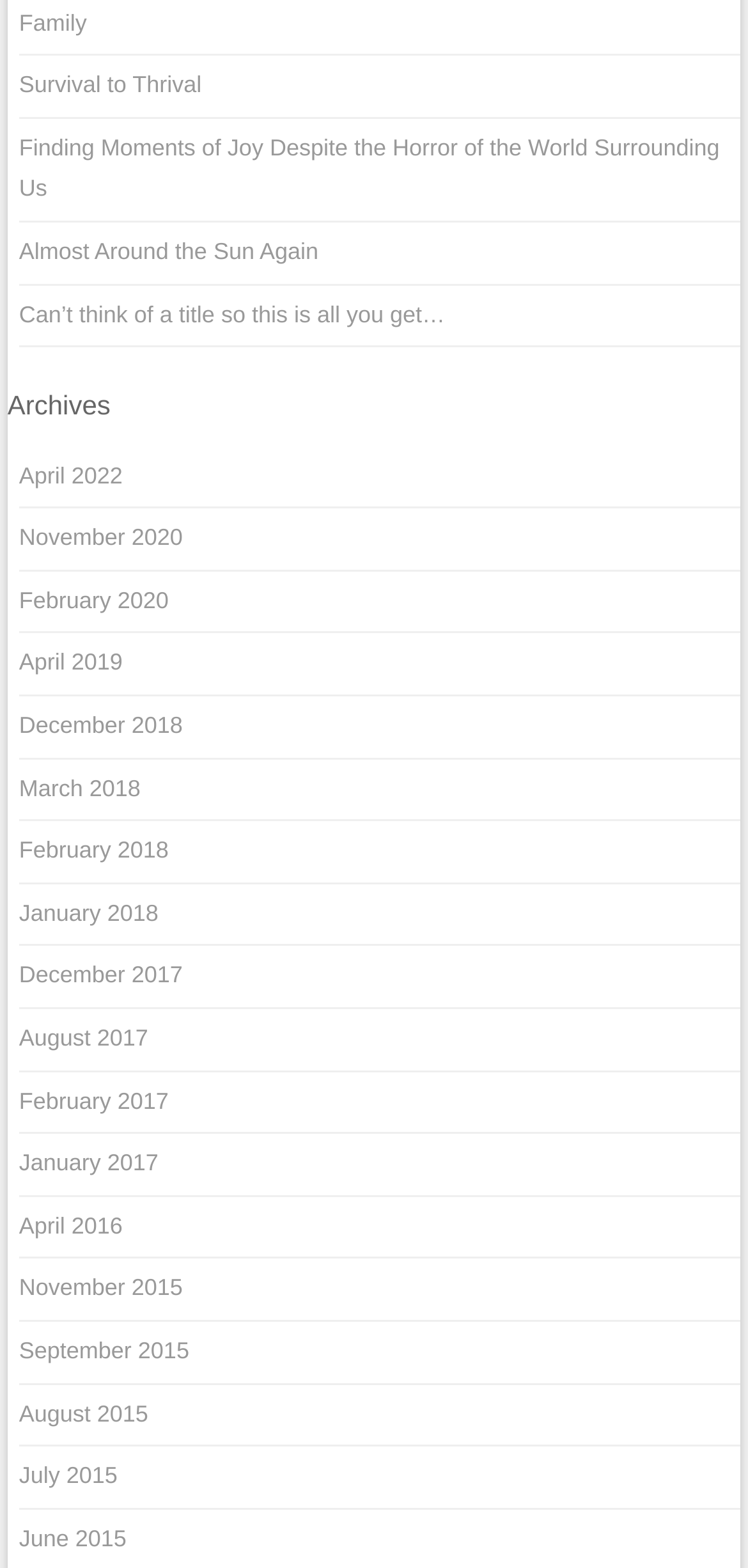How are the blog posts organized on this webpage?
Please answer the question with a single word or phrase, referencing the image.

By date